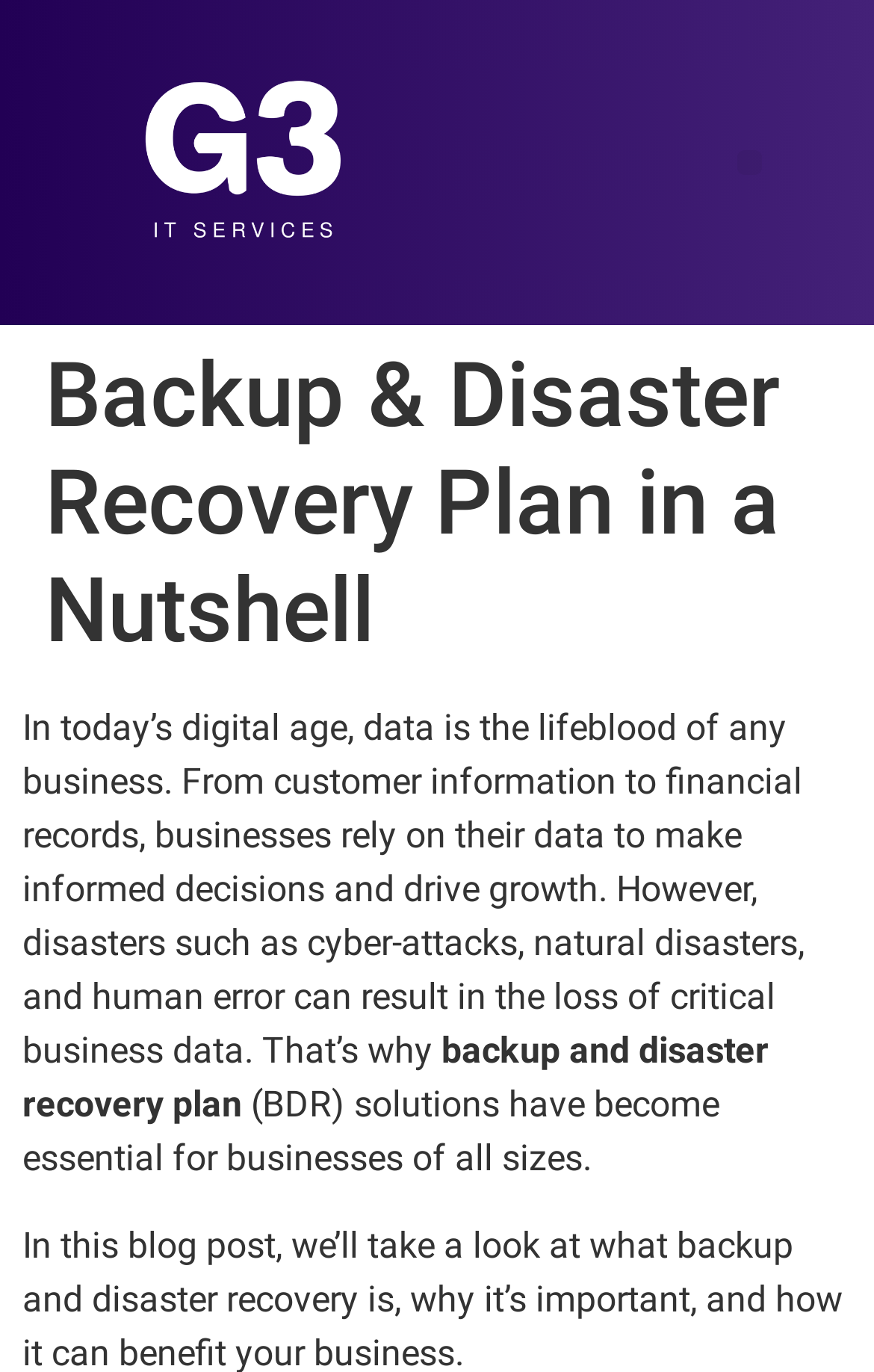What is the company name?
Provide a short answer using one word or a brief phrase based on the image.

G3 IT Services